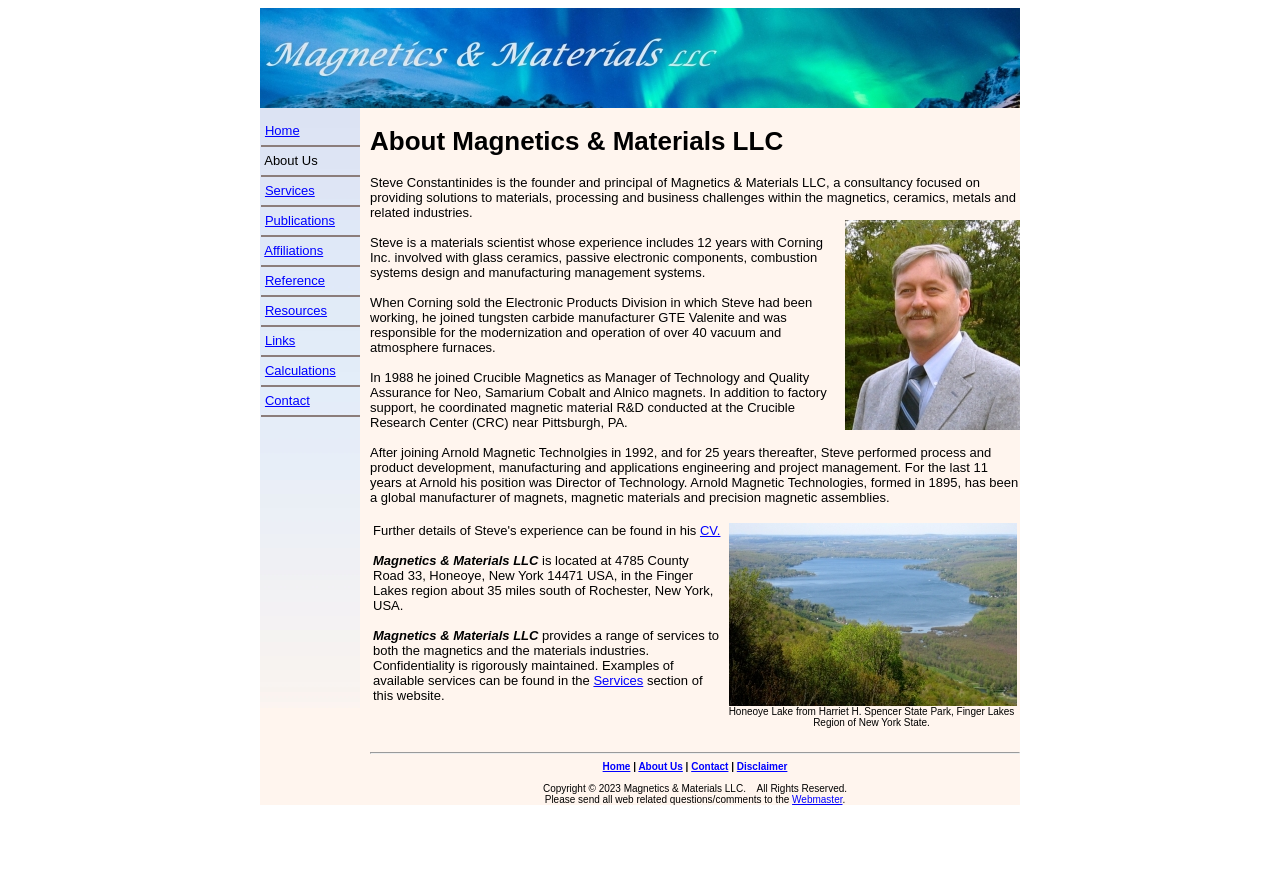Please identify the bounding box coordinates for the region that you need to click to follow this instruction: "Learn more about Magnetics & Materials LLC".

[0.289, 0.141, 0.797, 0.176]